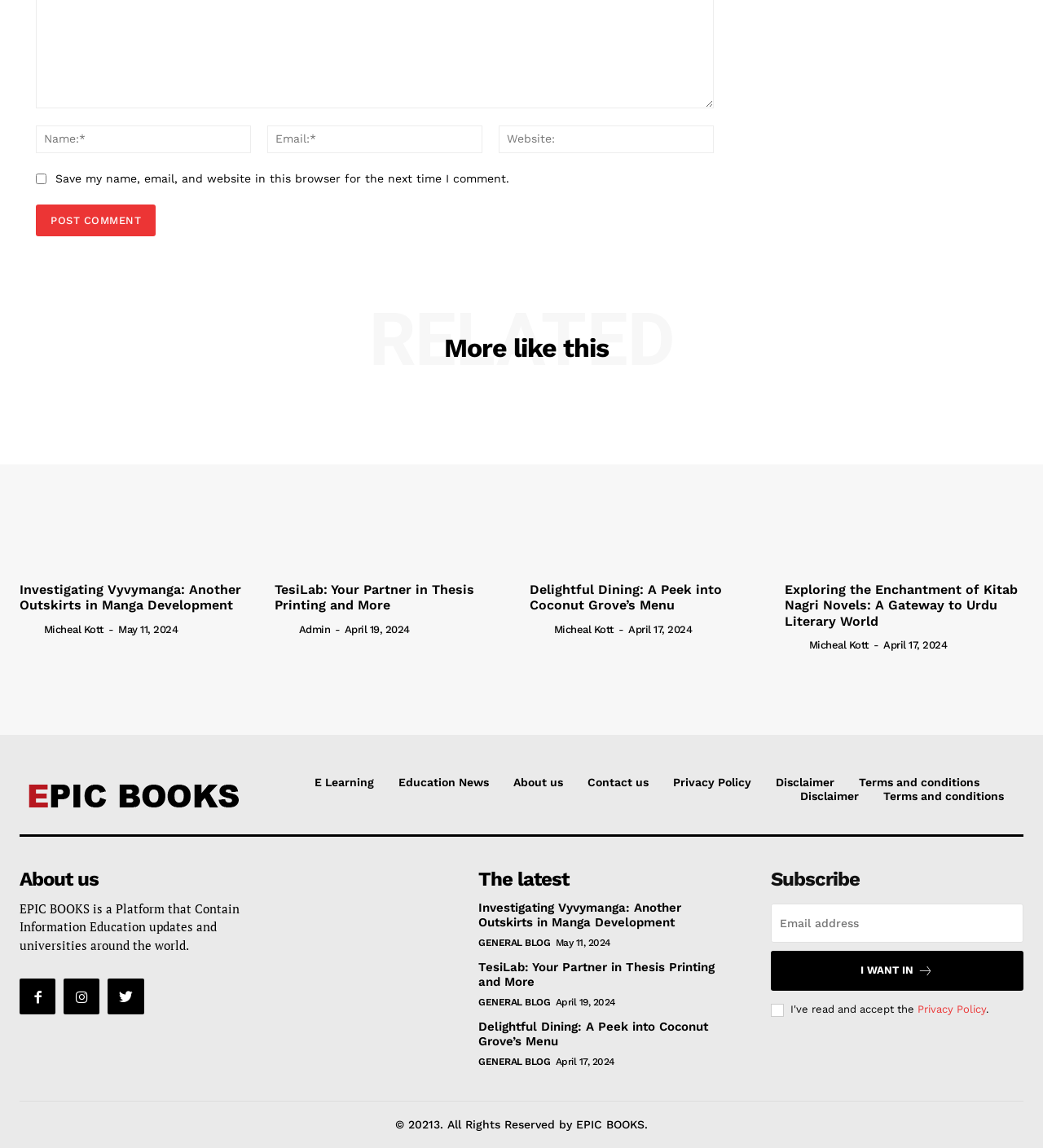Please determine the bounding box coordinates of the element's region to click for the following instruction: "Click the 'Post Comment' button".

[0.034, 0.178, 0.149, 0.206]